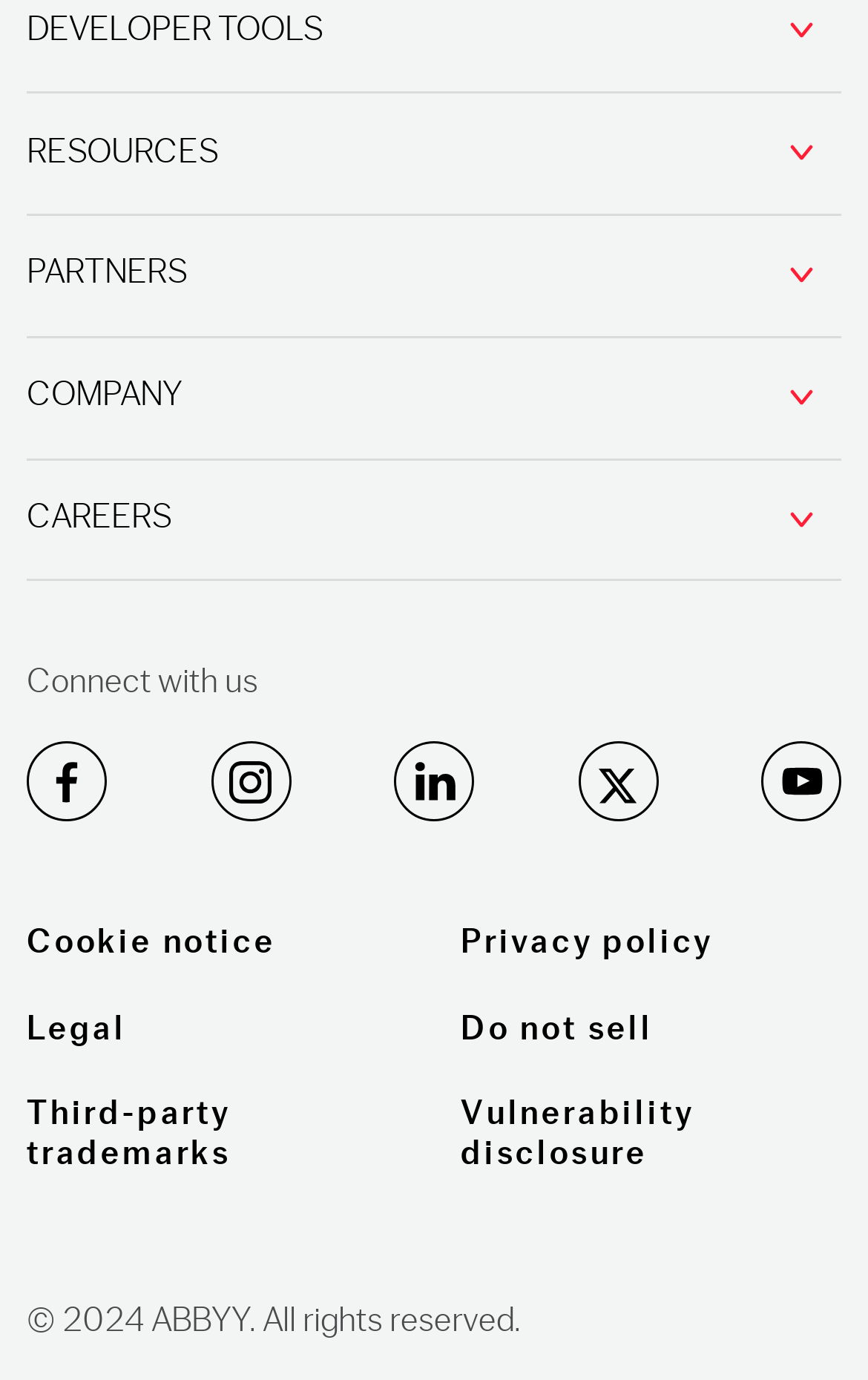Pinpoint the bounding box coordinates of the element to be clicked to execute the instruction: "Read The Intelligent Enterprise".

[0.113, 0.206, 0.645, 0.245]